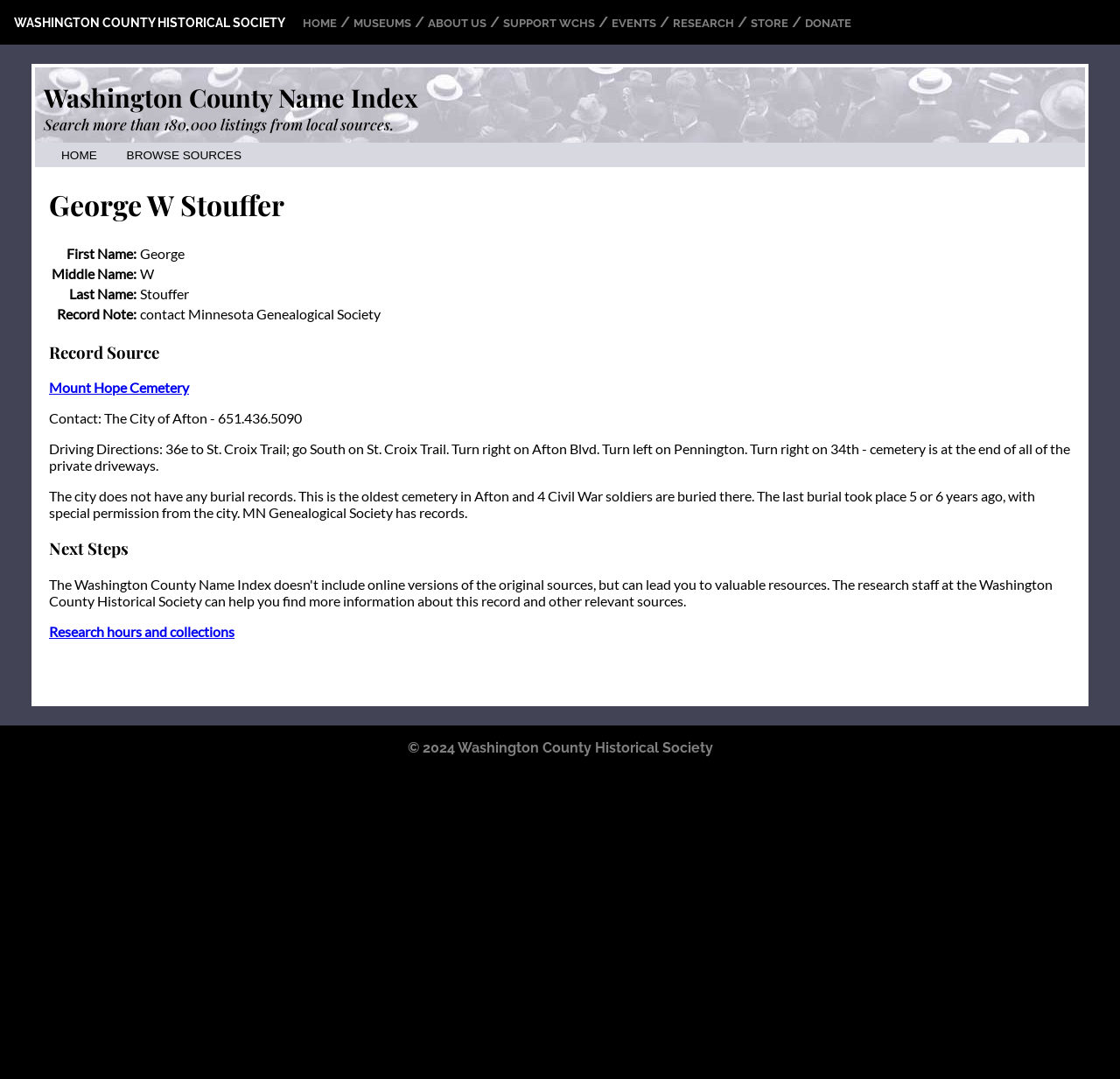Please identify the bounding box coordinates of the element I need to click to follow this instruction: "View the details of George W Stouffer".

[0.044, 0.172, 0.956, 0.207]